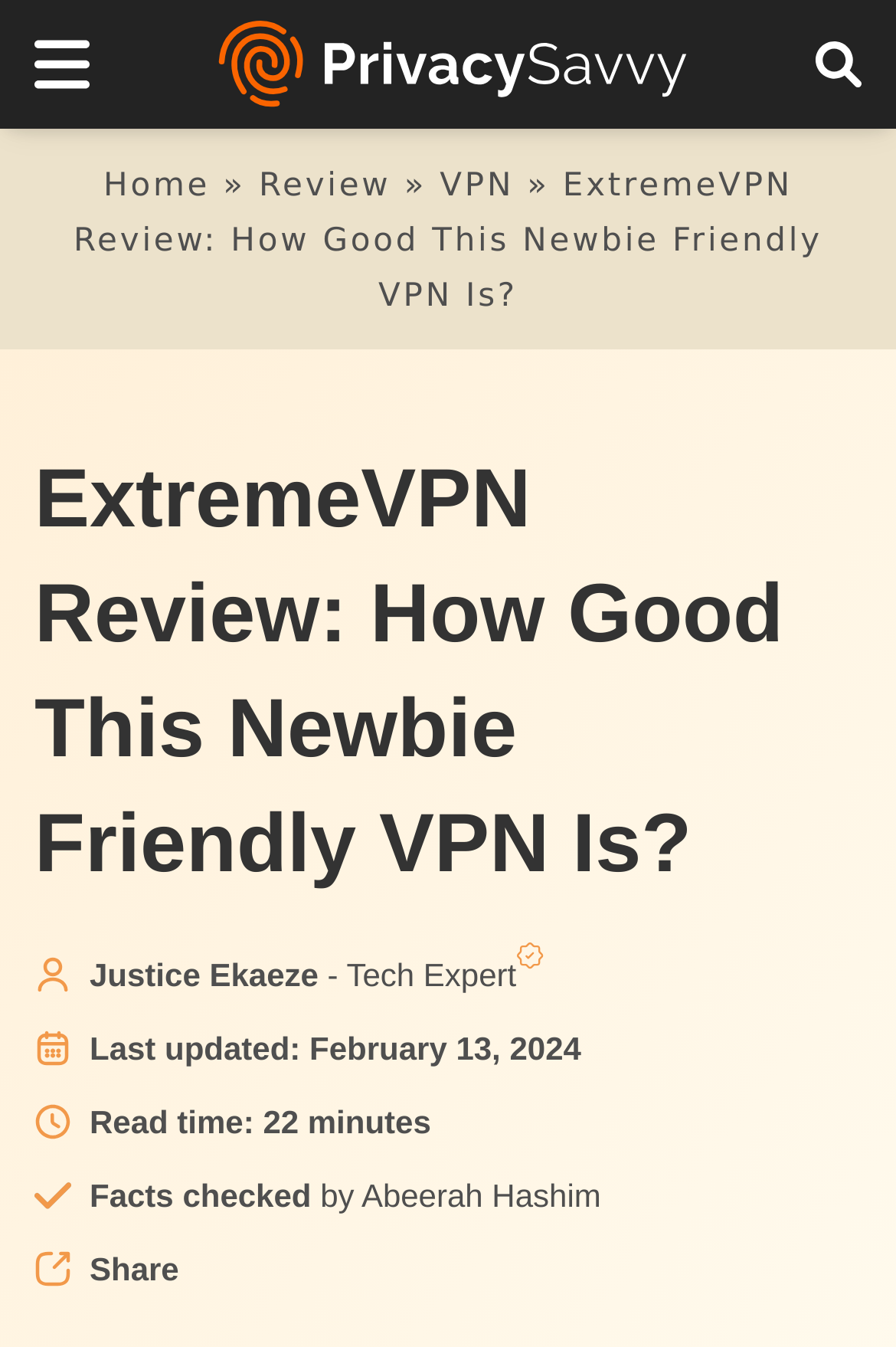Please answer the following question using a single word or phrase: How many minutes does it take to read the review?

22 minutes